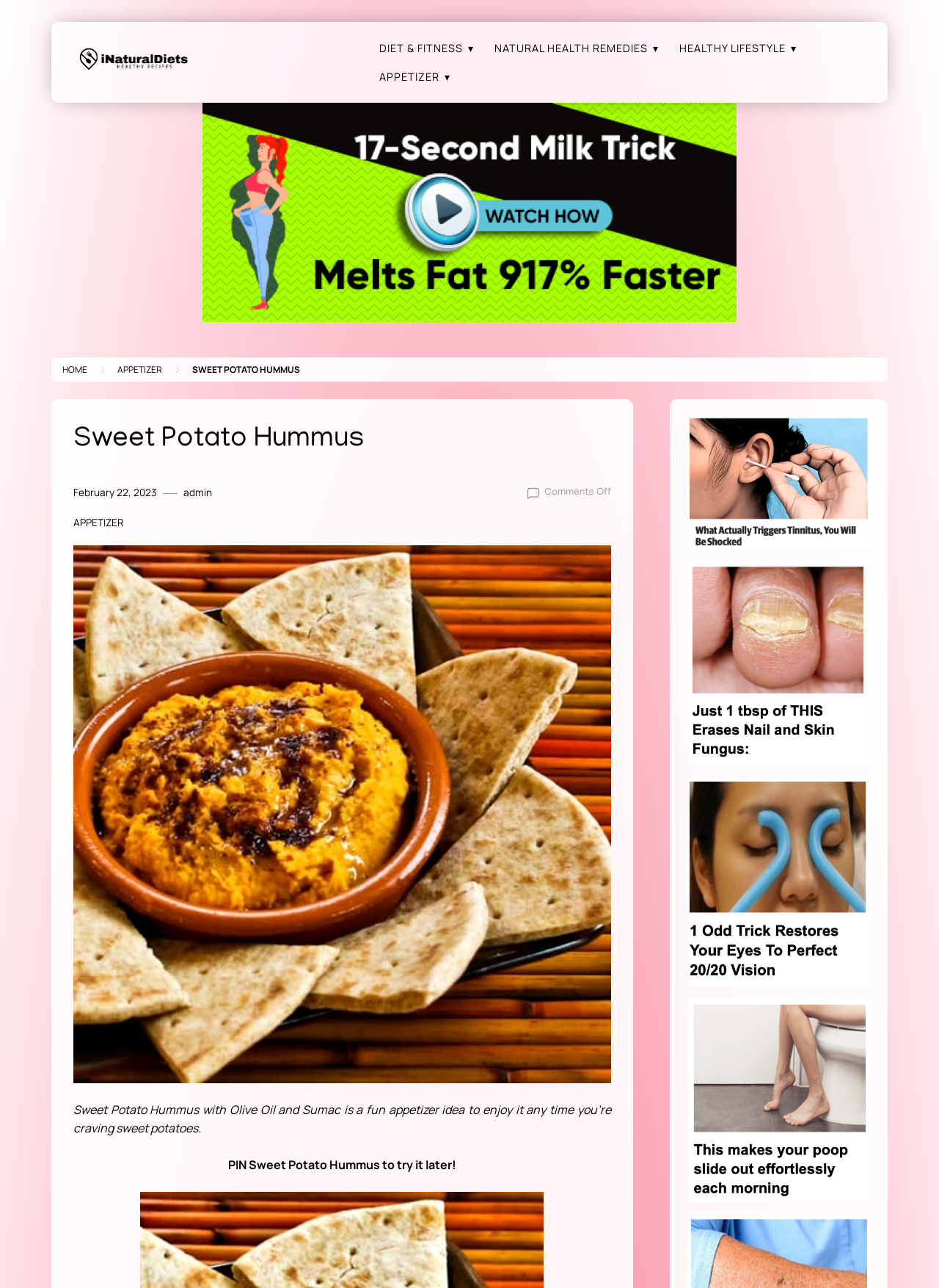Who is the author of the recipe?
Use the image to give a comprehensive and detailed response to the question.

I identified the author by looking at the link element with the text 'admin' which is located near the date 'February 22, 2023', indicating that it is the author of the recipe.